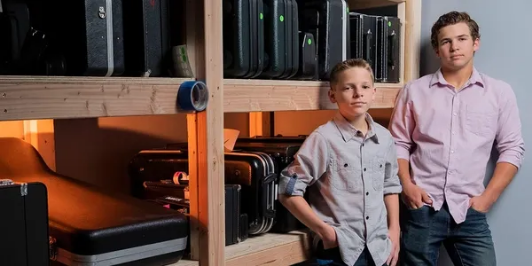What is the purpose of the workspace?
Please look at the screenshot and answer using one word or phrase.

Music-related initiative